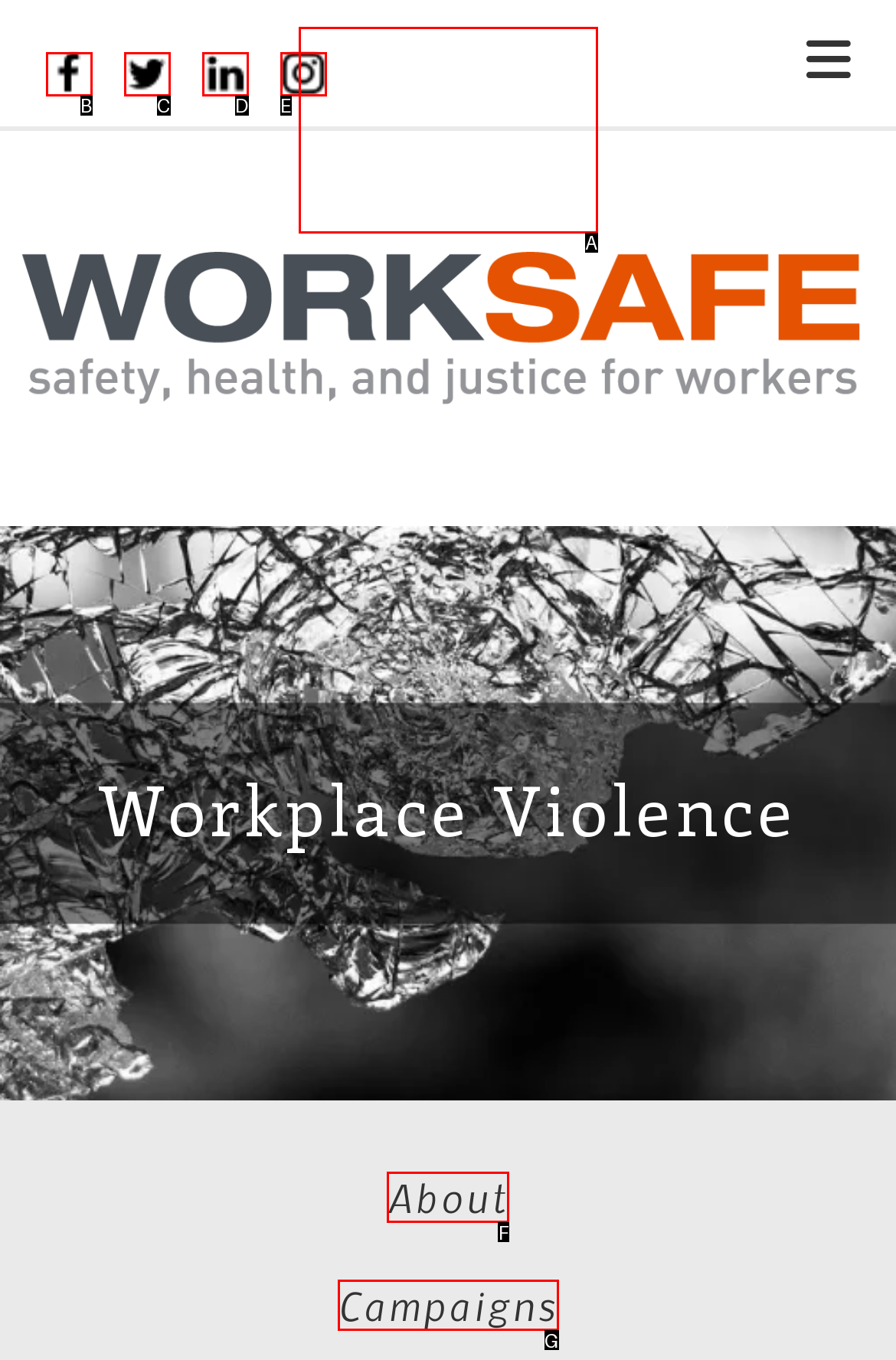Which option aligns with the description: About? Respond by selecting the correct letter.

F